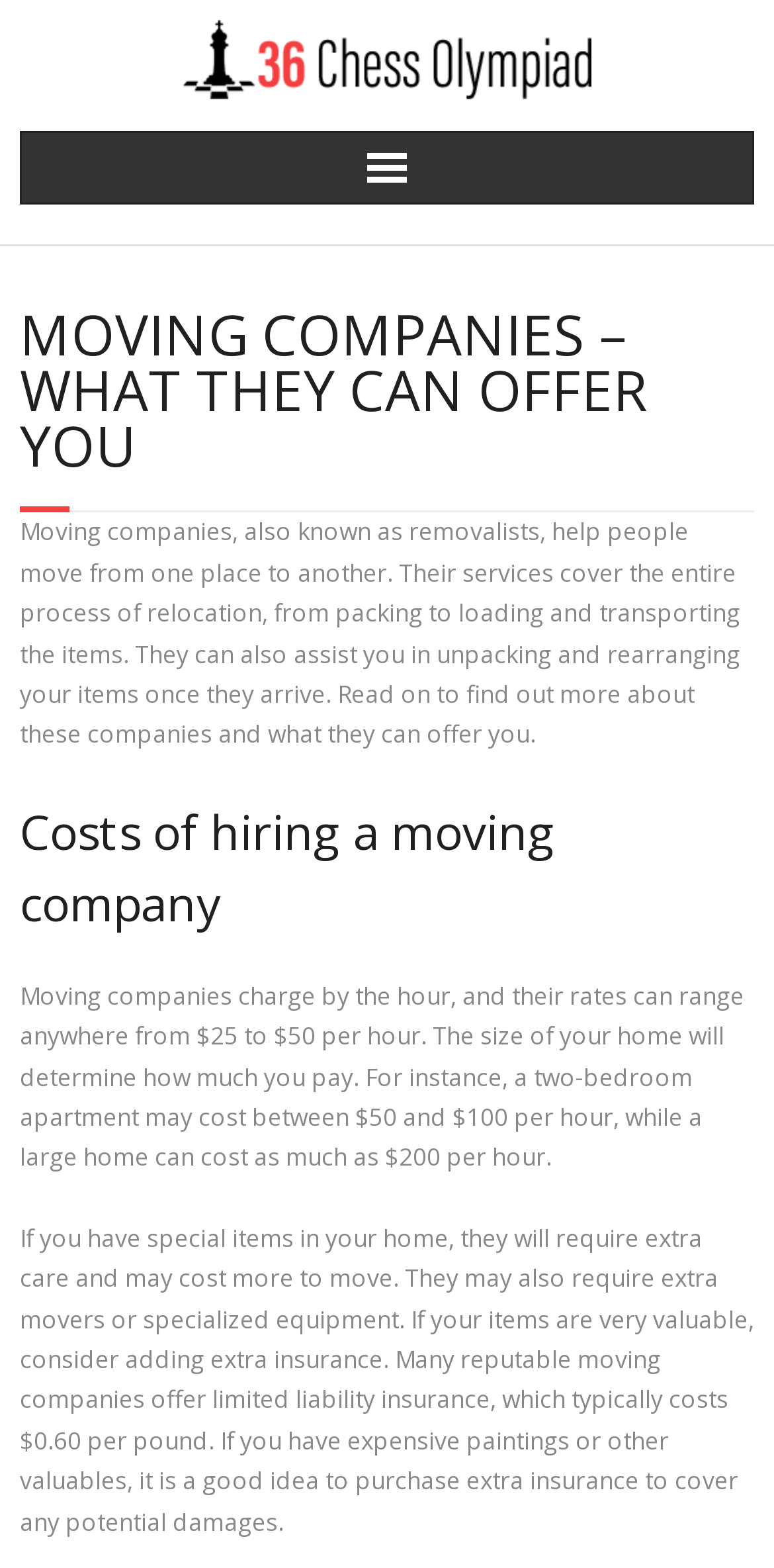What requires extra care and may cost more to move?
Answer the question with just one word or phrase using the image.

special items